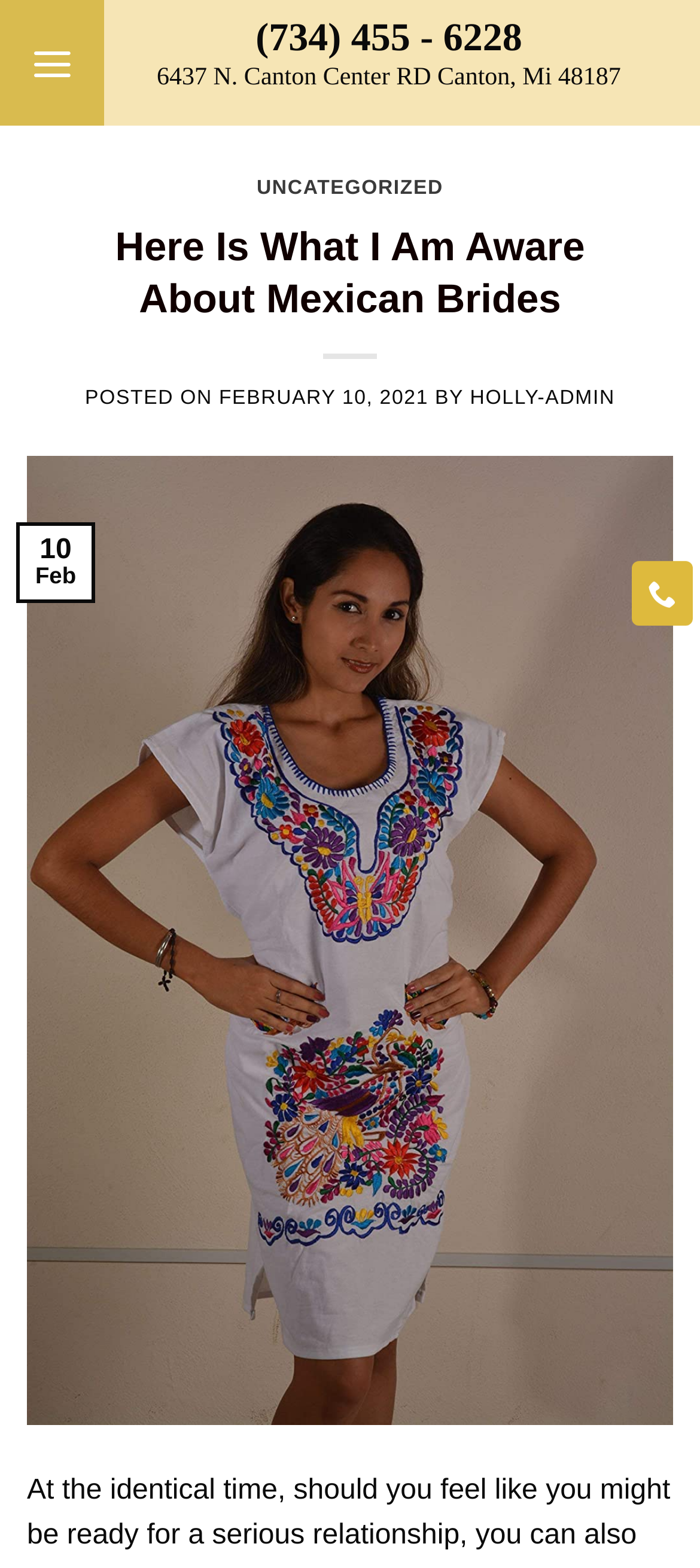Based on the provided description, "(734) 455 - 6228", find the bounding box of the corresponding UI element in the screenshot.

[0.896, 0.358, 1.0, 0.402]